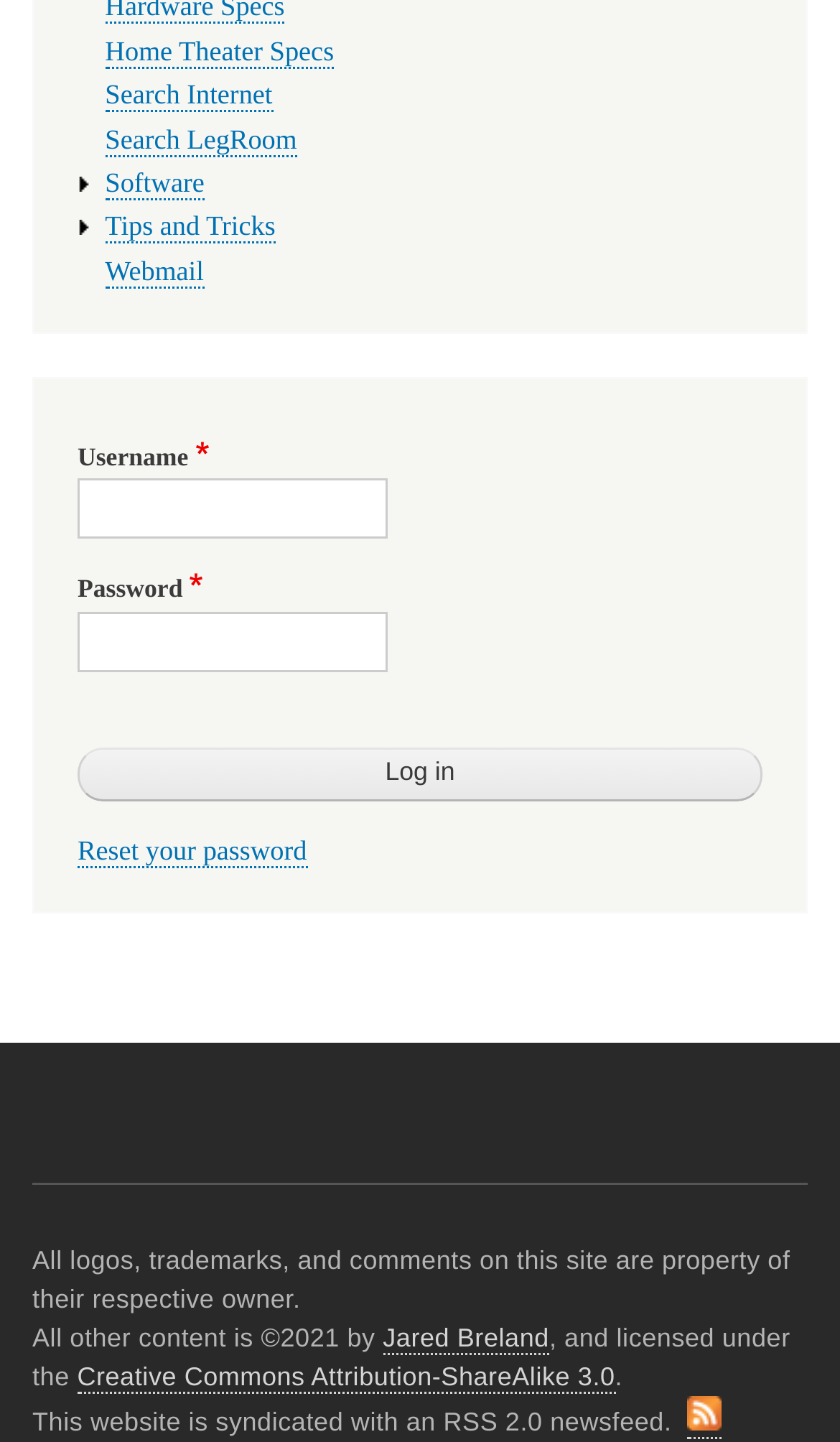Determine the bounding box coordinates of the section I need to click to execute the following instruction: "Click on Log in". Provide the coordinates as four float numbers between 0 and 1, i.e., [left, top, right, bottom].

[0.092, 0.518, 0.908, 0.555]